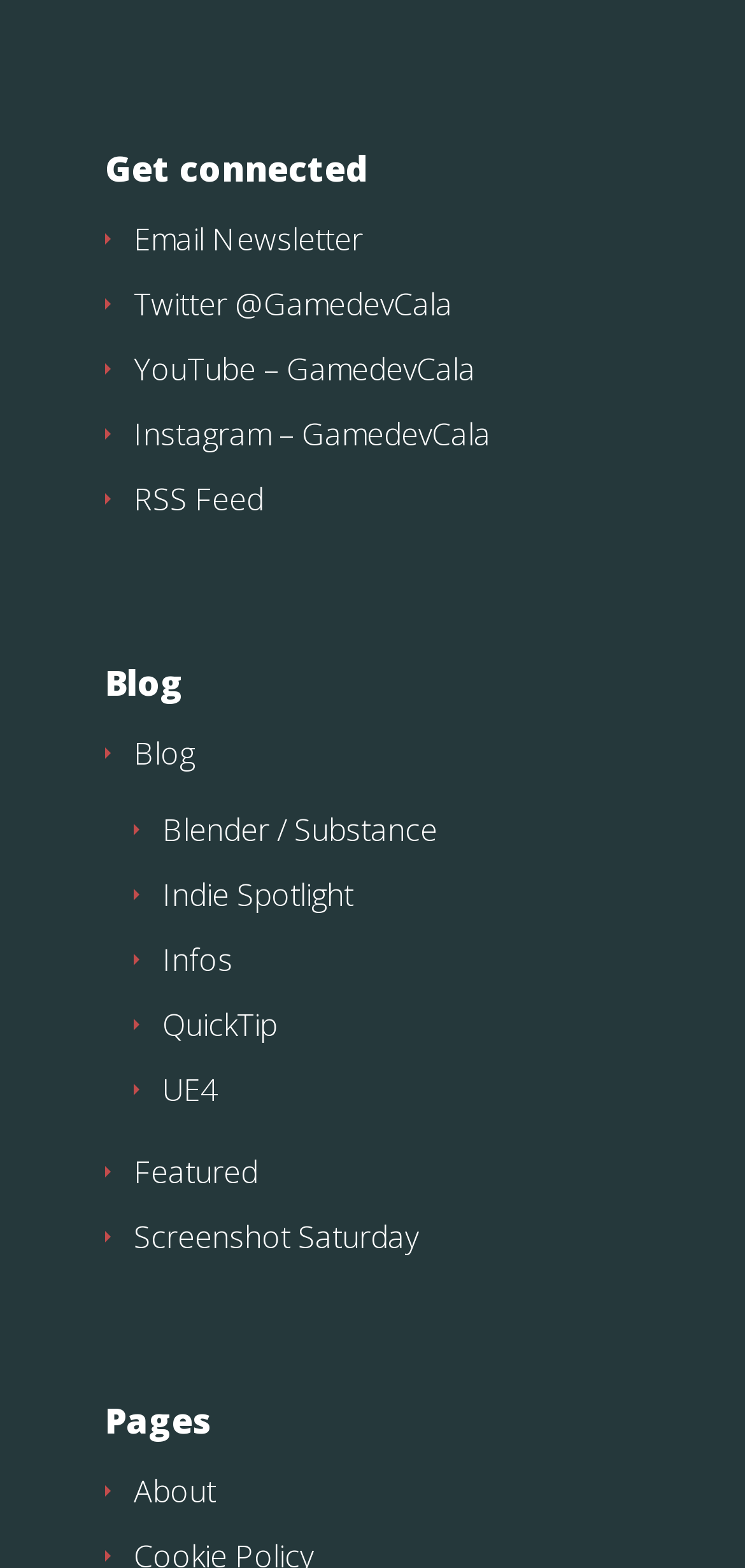What type of content is categorized under 'Indie Spotlight'?
Examine the screenshot and reply with a single word or phrase.

Blog